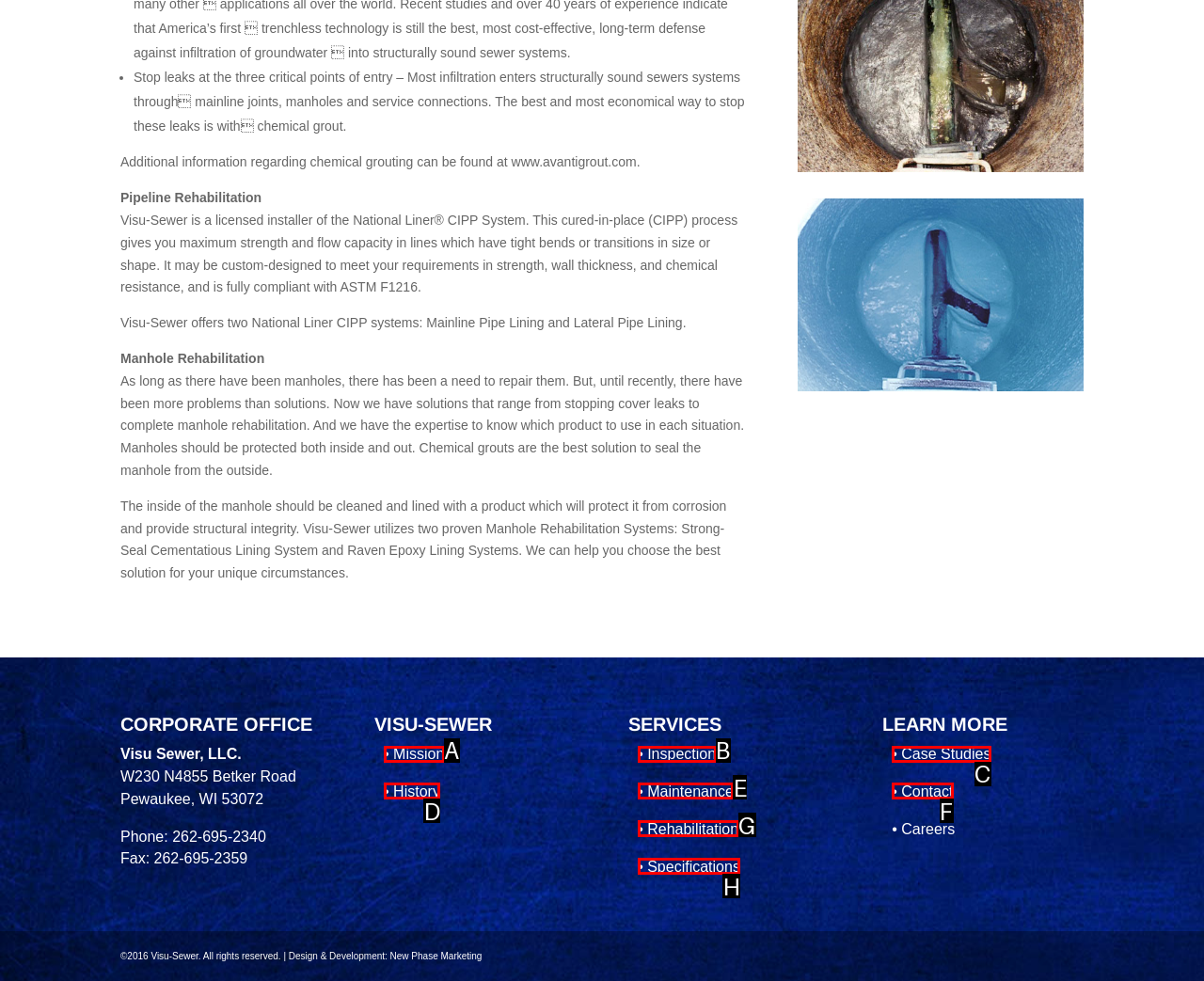Match the following description to the correct HTML element: • Contact Indicate your choice by providing the letter.

F